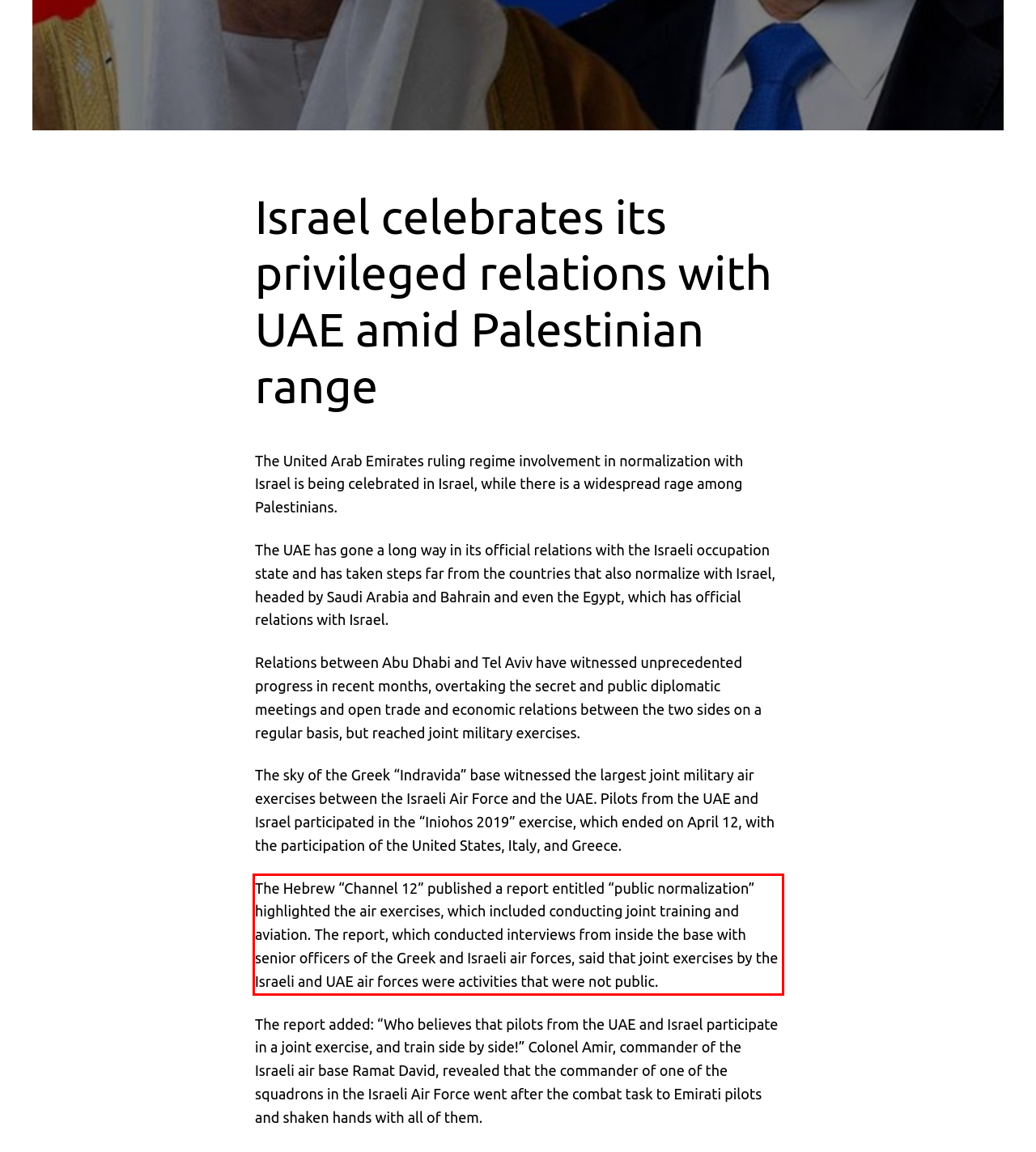There is a UI element on the webpage screenshot marked by a red bounding box. Extract and generate the text content from within this red box.

The Hebrew “Channel 12” published a report entitled “public normalization” highlighted the air exercises, which included conducting joint training and aviation. The report, which conducted interviews from inside the base with senior officers of the Greek and Israeli air forces, said that joint exercises by the Israeli and UAE air forces were activities that were not public.